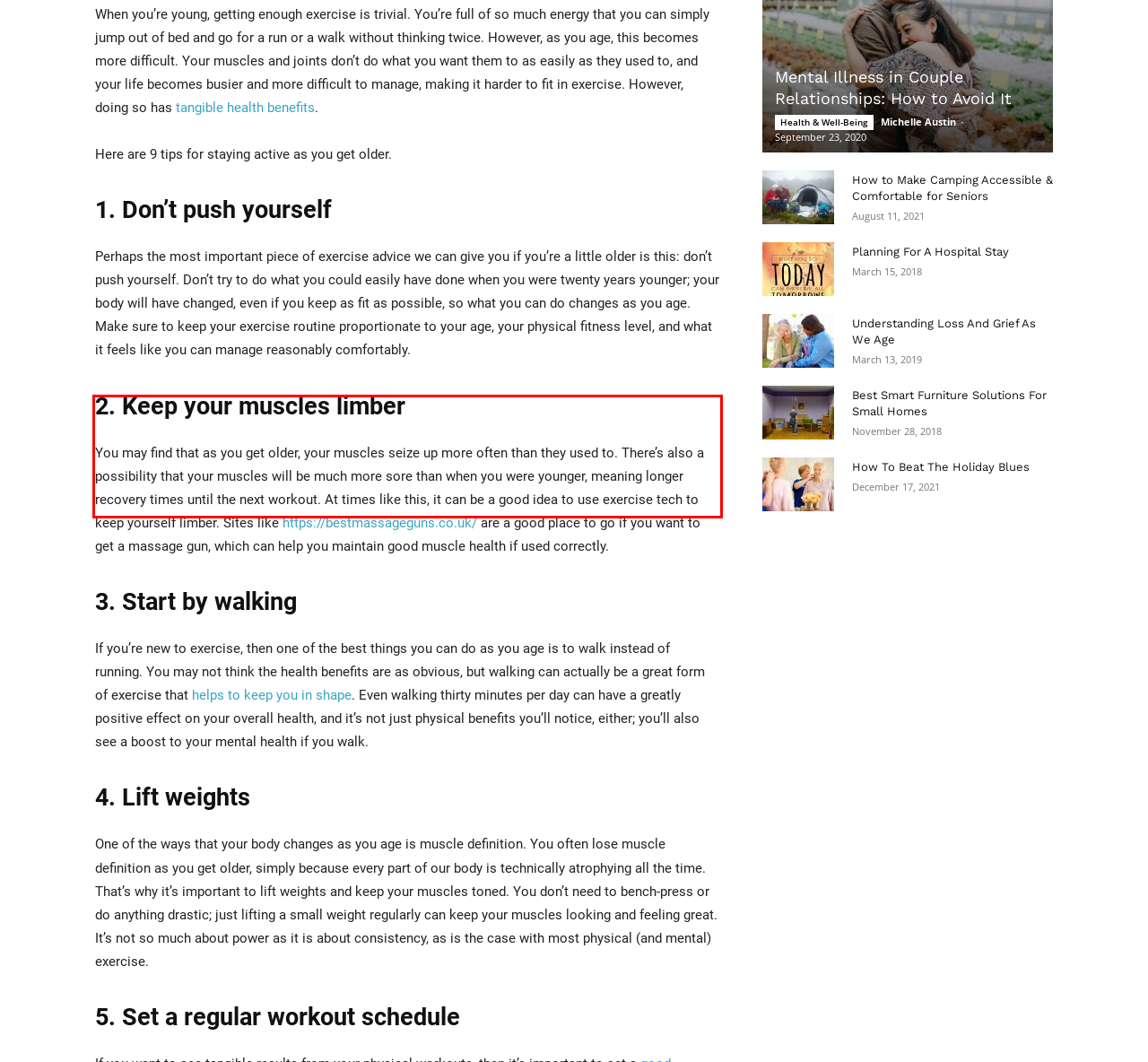You have a screenshot of a webpage, and there is a red bounding box around a UI element. Utilize OCR to extract the text within this red bounding box.

Perhaps the most important piece of exercise advice we can give you if you’re a little older is this: don’t push yourself. Don’t try to do what you could easily have done when you were twenty years younger; your body will have changed, even if you keep as fit as possible, so what you can do changes as you age. Make sure to keep your exercise routine proportionate to your age, your physical fitness level, and what it feels like you can manage reasonably comfortably.